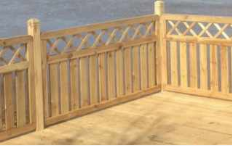What type of outdoor space is the fence suited for?
Provide a detailed answer to the question, using the image to inform your response.

The caption suggests that the fence is 'suited for garden landscaping or decorative partitioning', indicating that it is ideal for these types of outdoor spaces.